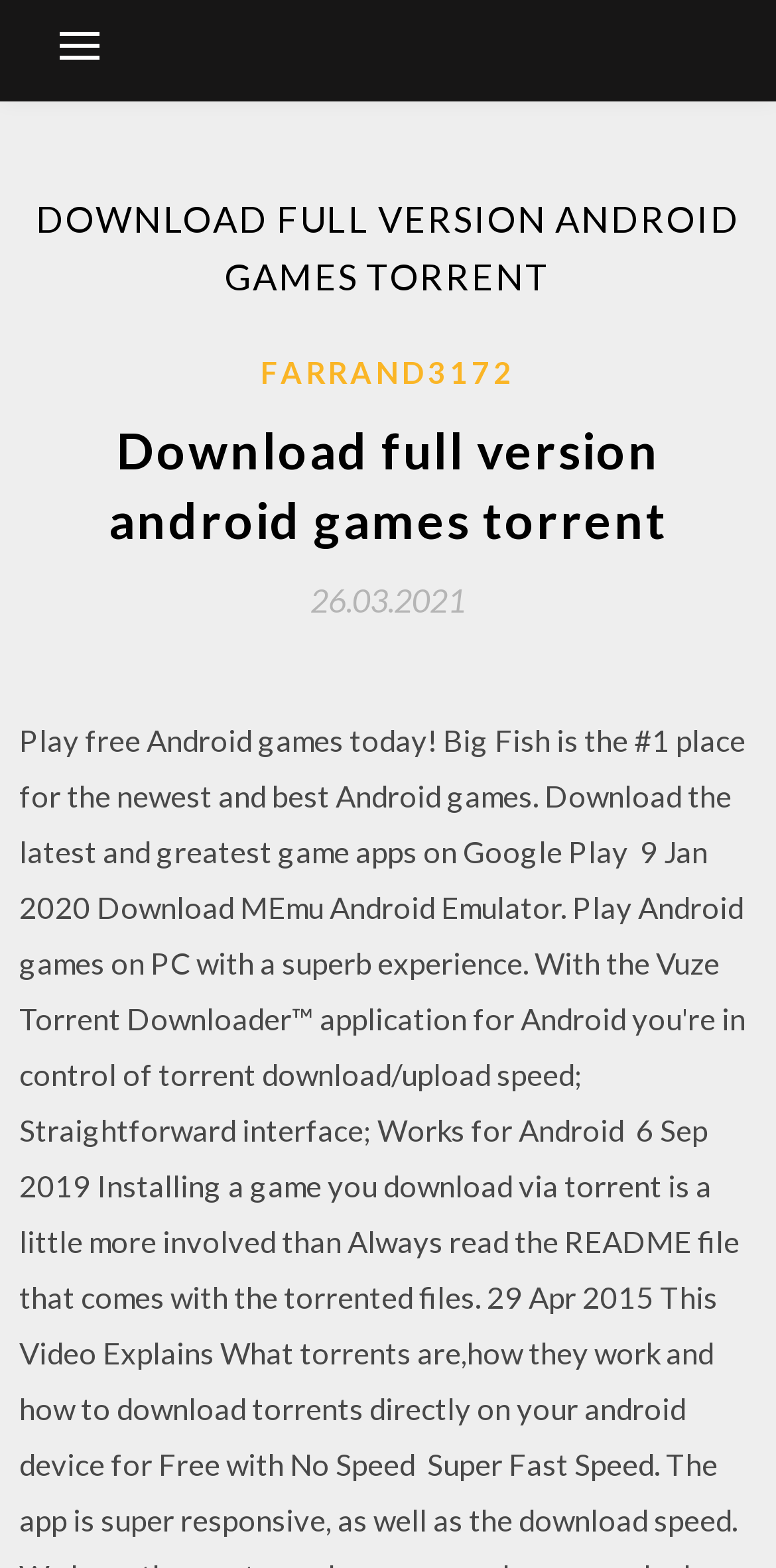Provide a one-word or short-phrase answer to the question:
What is the name of the user who uploaded a game?

FARRAND3172